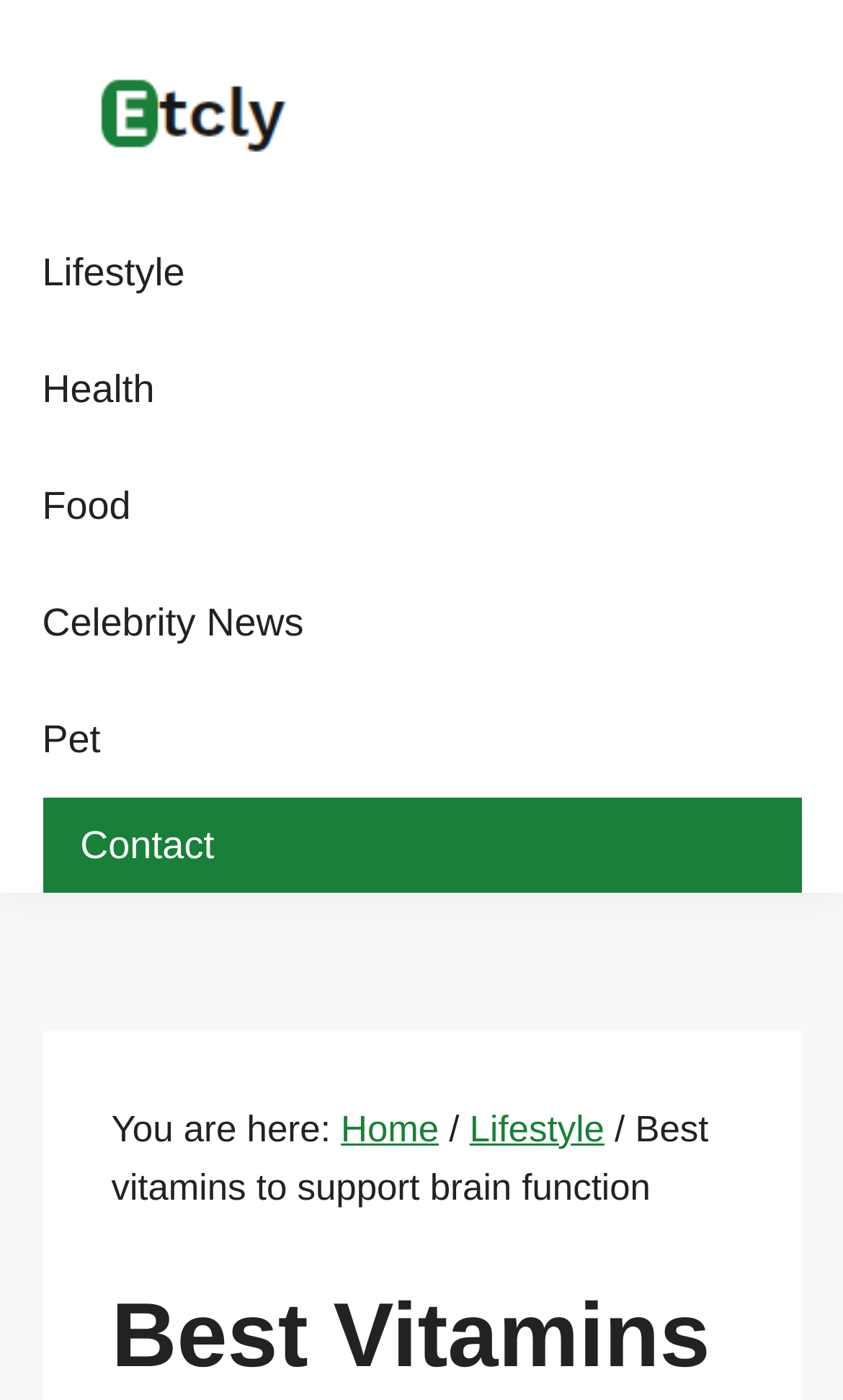What is the name of the website?
Please give a detailed and elaborate explanation in response to the question.

The name of the website can be found in the top-left corner of the webpage, where it says 'Etcly' with an image of the logo next to it.